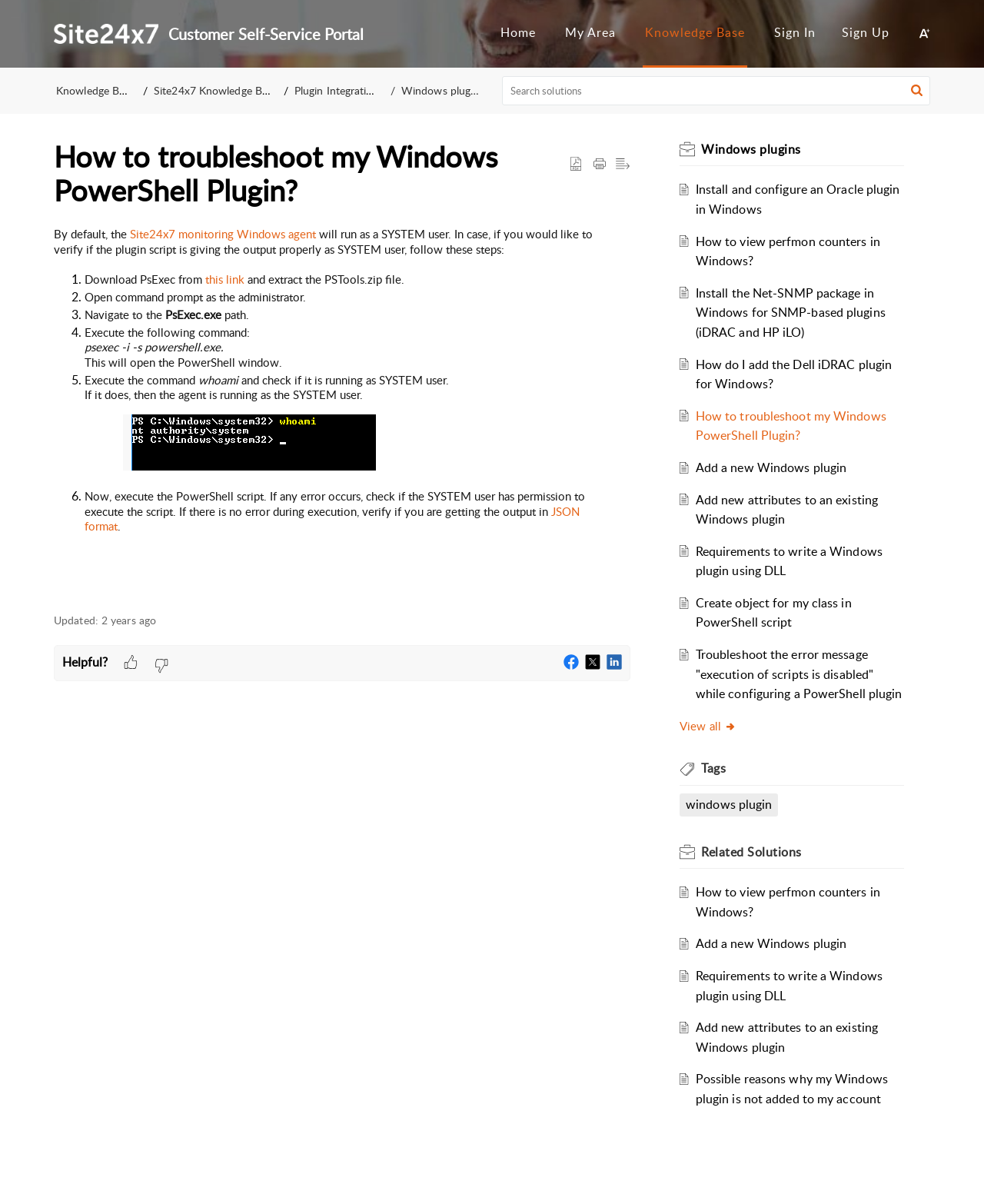Using the provided description: "Add a new Windows plugin", find the bounding box coordinates of the corresponding UI element. The output should be four float numbers between 0 and 1, in the format [left, top, right, bottom].

[0.707, 0.777, 0.86, 0.791]